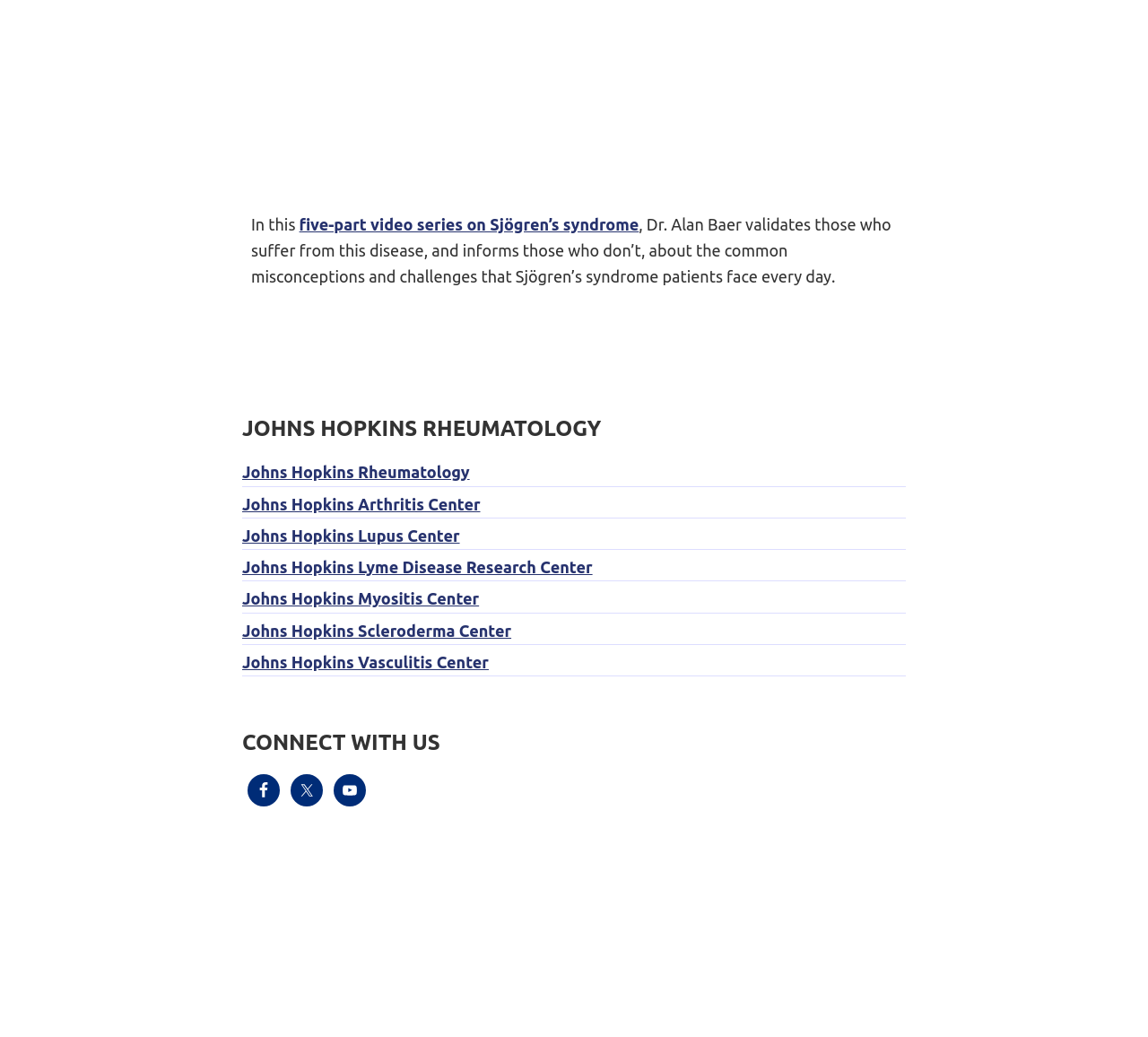Please find the bounding box coordinates of the clickable region needed to complete the following instruction: "Explore Johns Hopkins Scleroderma Center". The bounding box coordinates must consist of four float numbers between 0 and 1, i.e., [left, top, right, bottom].

[0.211, 0.599, 0.445, 0.616]